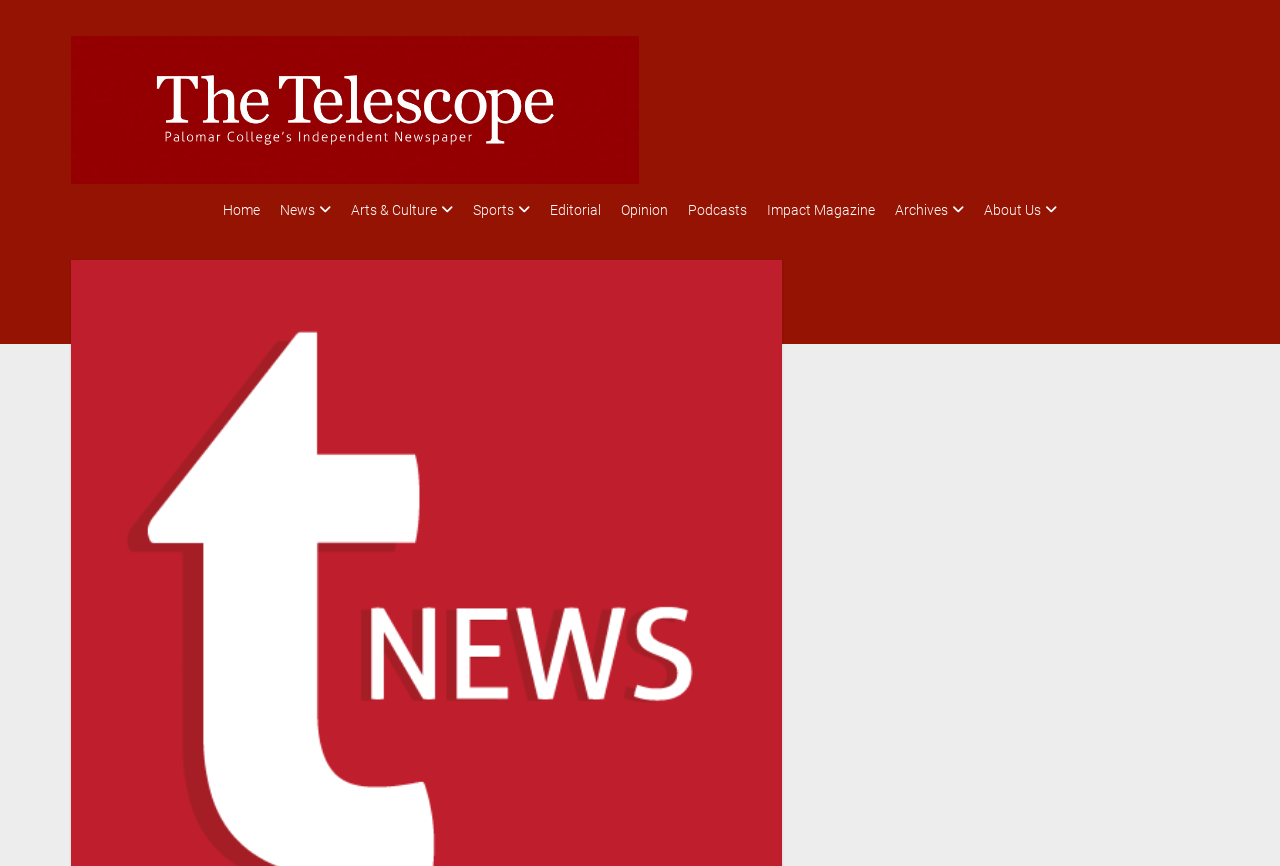What is the second item in the Arts & Culture section? Observe the screenshot and provide a one-word or short phrase answer.

Movies